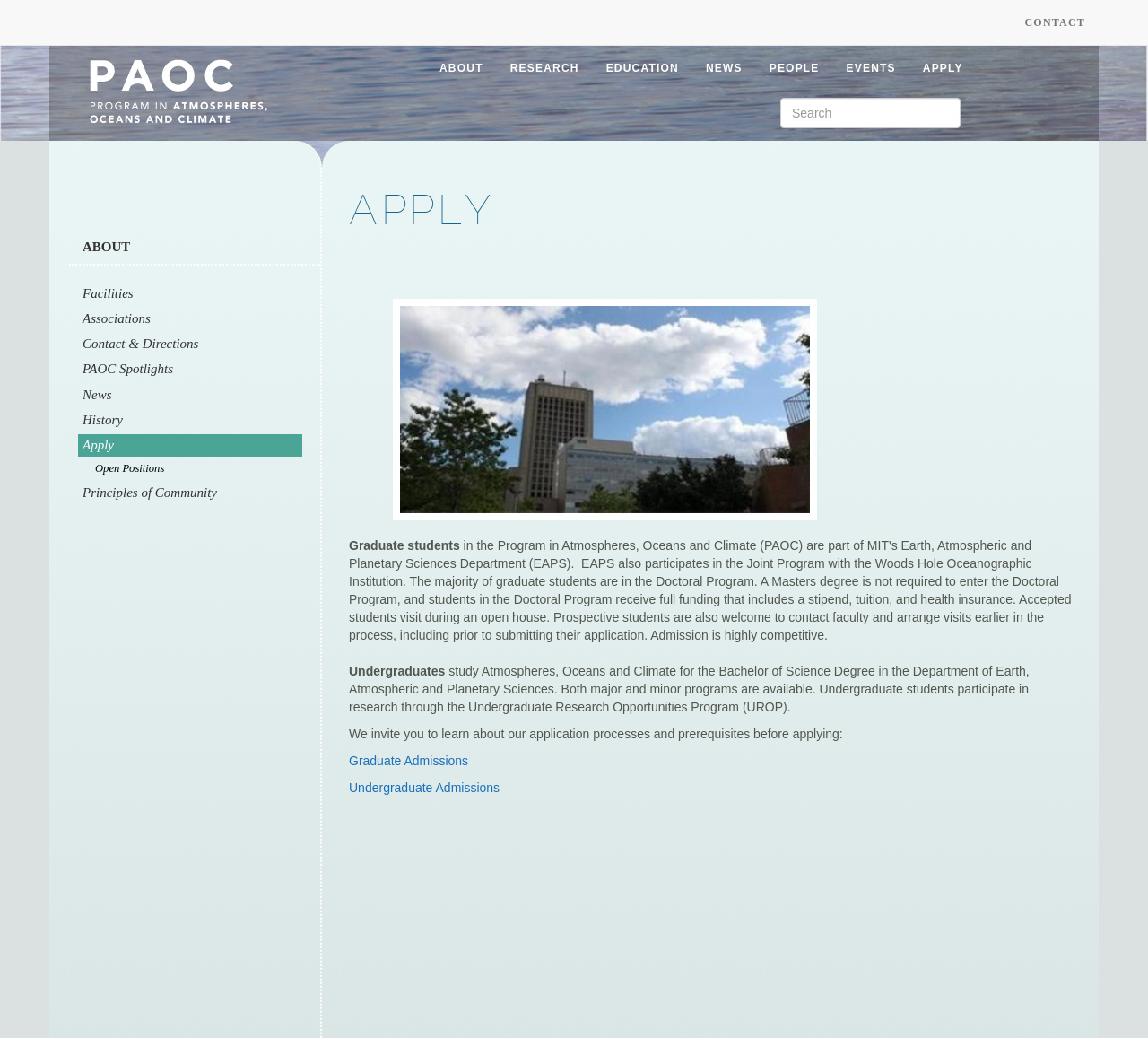Determine the bounding box coordinates of the target area to click to execute the following instruction: "learn about research."

[0.433, 0.044, 0.516, 0.087]